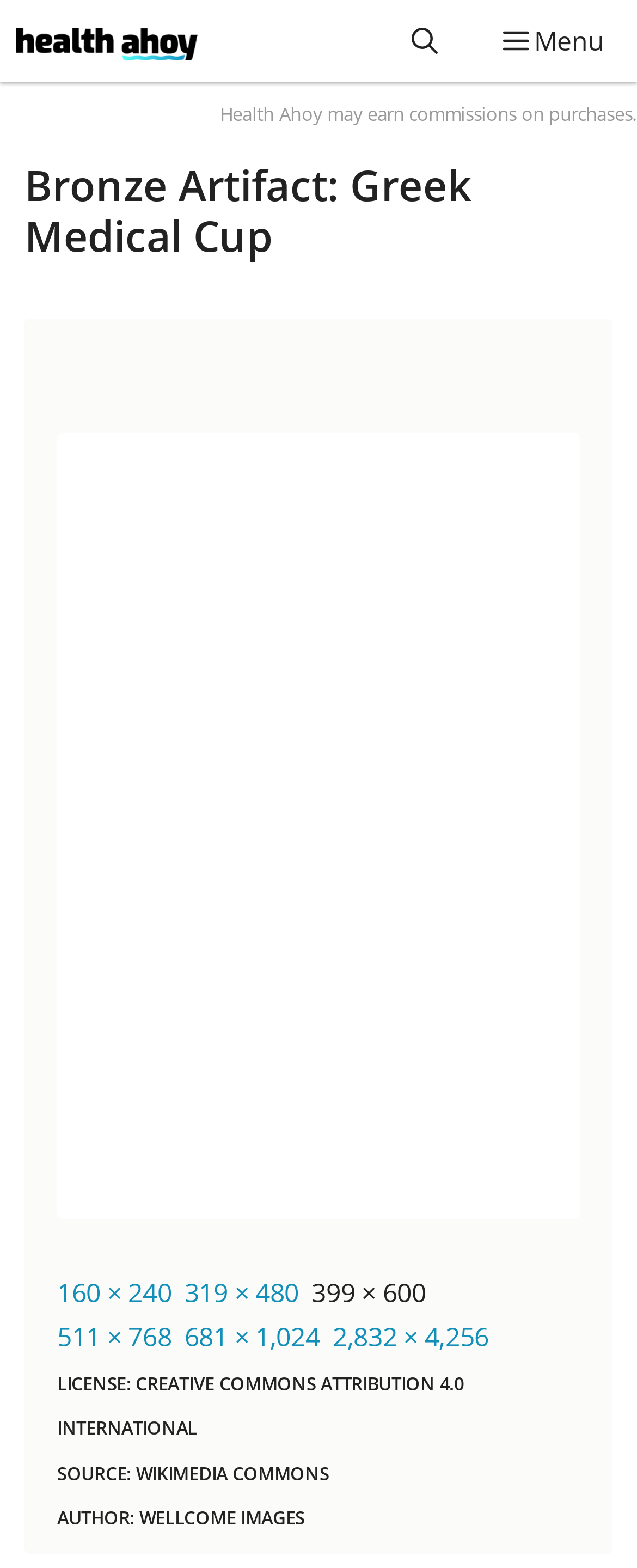What is the subject of the artifact?
Using the image as a reference, deliver a detailed and thorough answer to the question.

I found the heading element 'Bronze Artifact: Greek Medical Cup' which suggests that the artifact is a medical cup from ancient Greece.